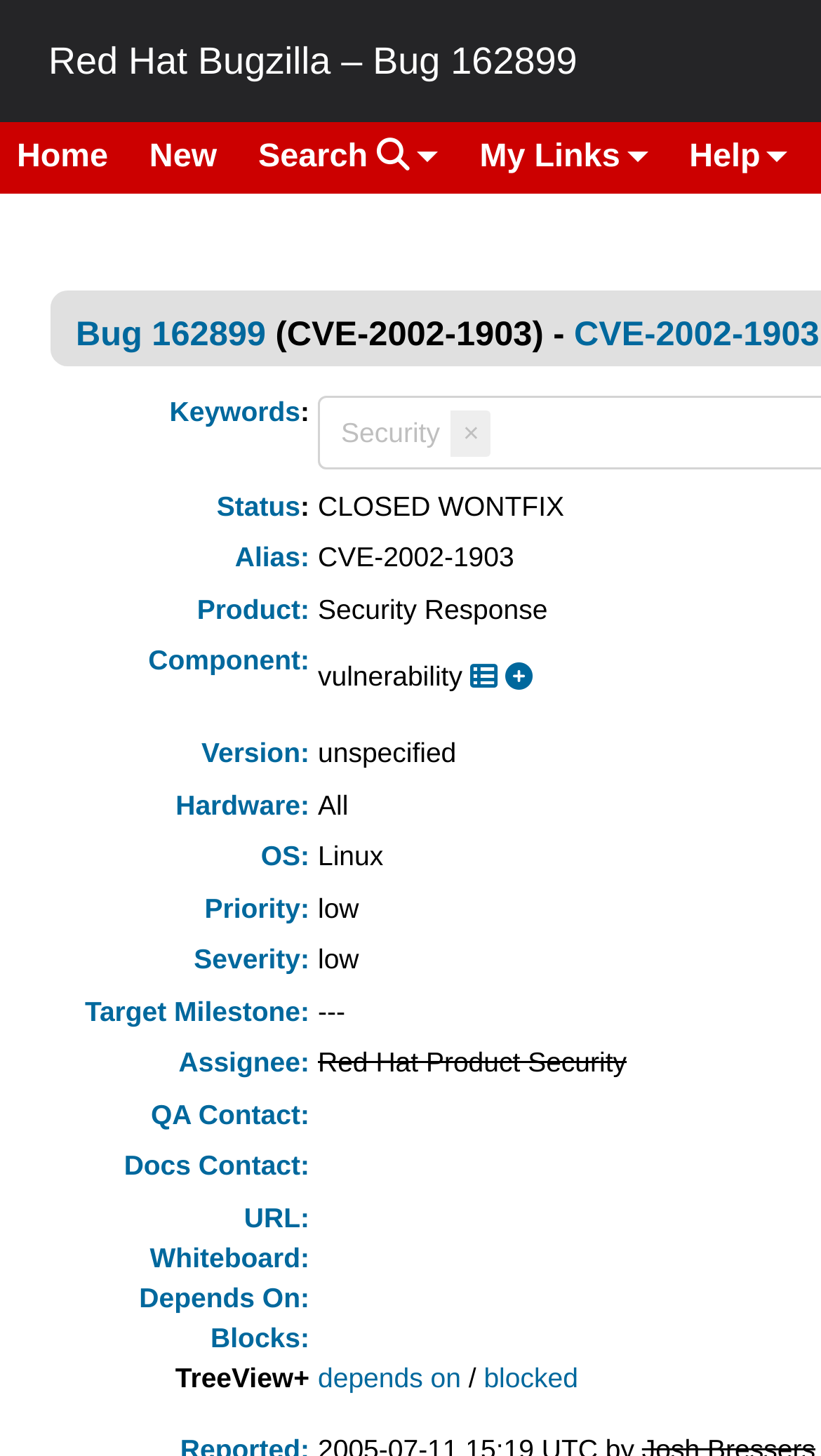What is the CVE ID?
Refer to the image and provide a detailed answer to the question.

The CVE ID is obtained from the title of the webpage, which is '162899 – (CVE-2002-1903) CVE-2002-1903 pine username disclosure issue'. It is also linked as a separate element on the webpage.